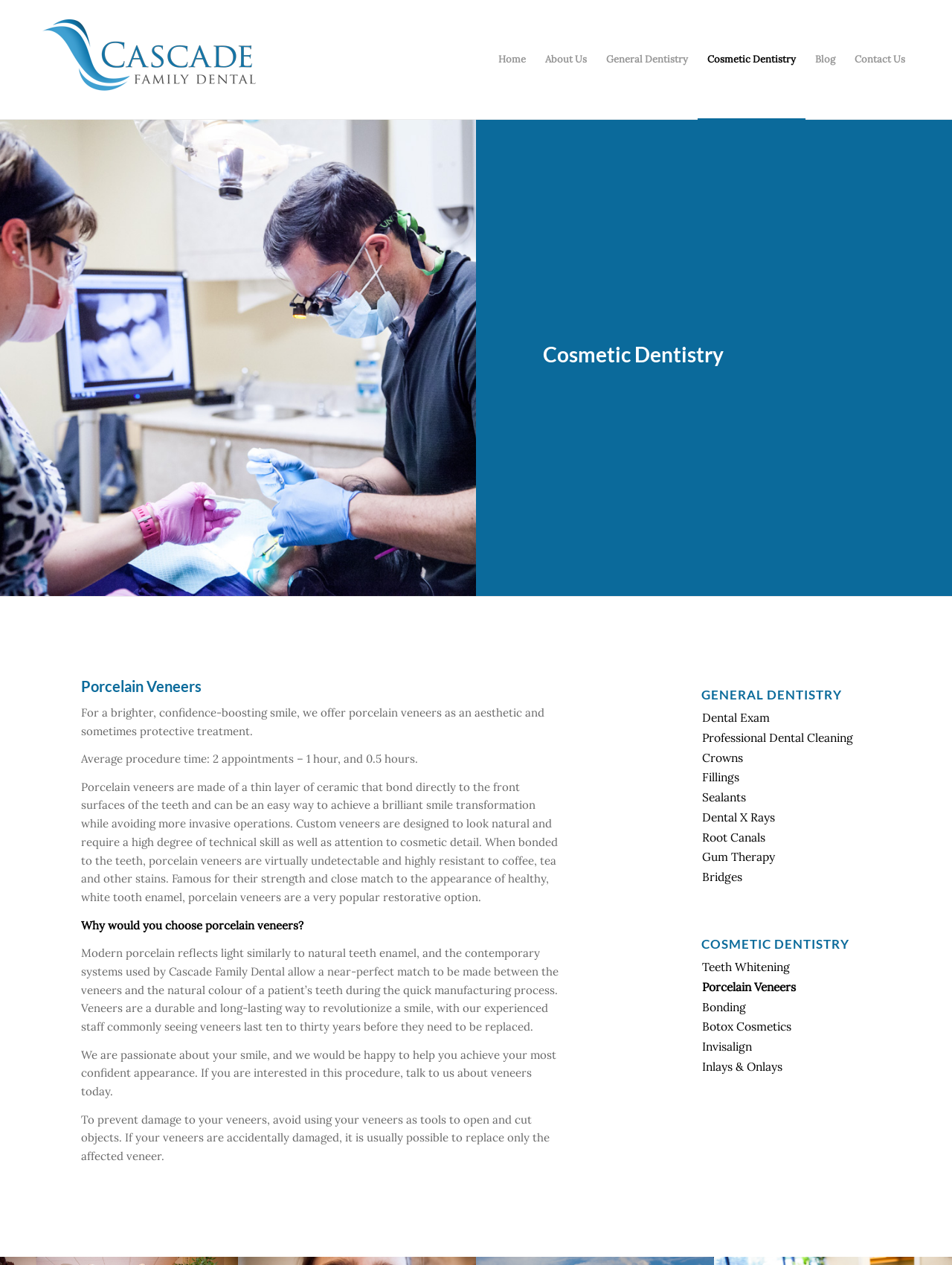Refer to the image and offer a detailed explanation in response to the question: What is the name of the procedure that can be an easy way to achieve a brilliant smile transformation?

According to the StaticText element, porcelain veneers are made of a thin layer of ceramic that bond directly to the front surfaces of the teeth and can be an easy way to achieve a brilliant smile transformation while avoiding more invasive operations.